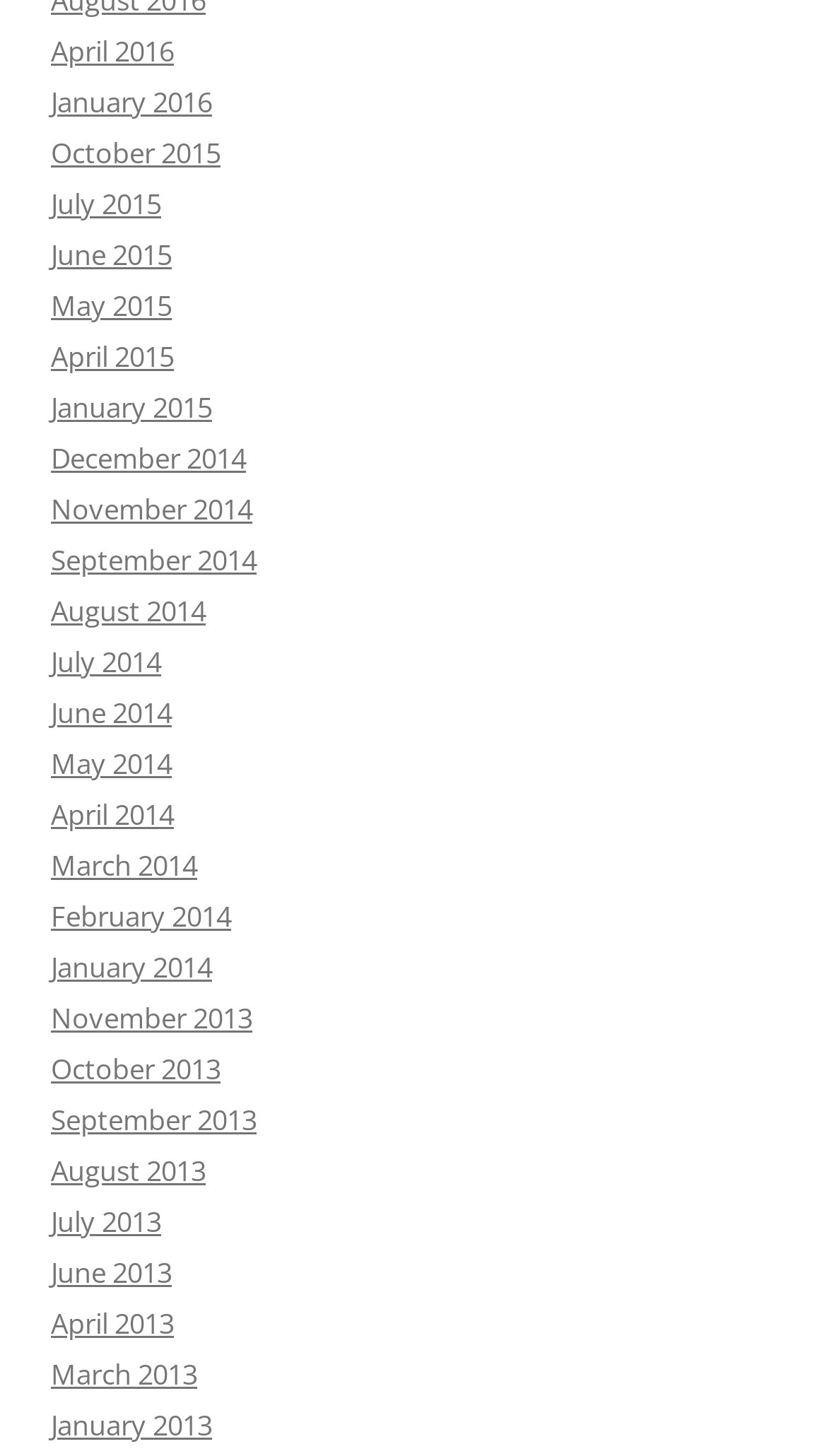Answer the question using only a single word or phrase: 
What is the latest month available on this webpage?

April 2016